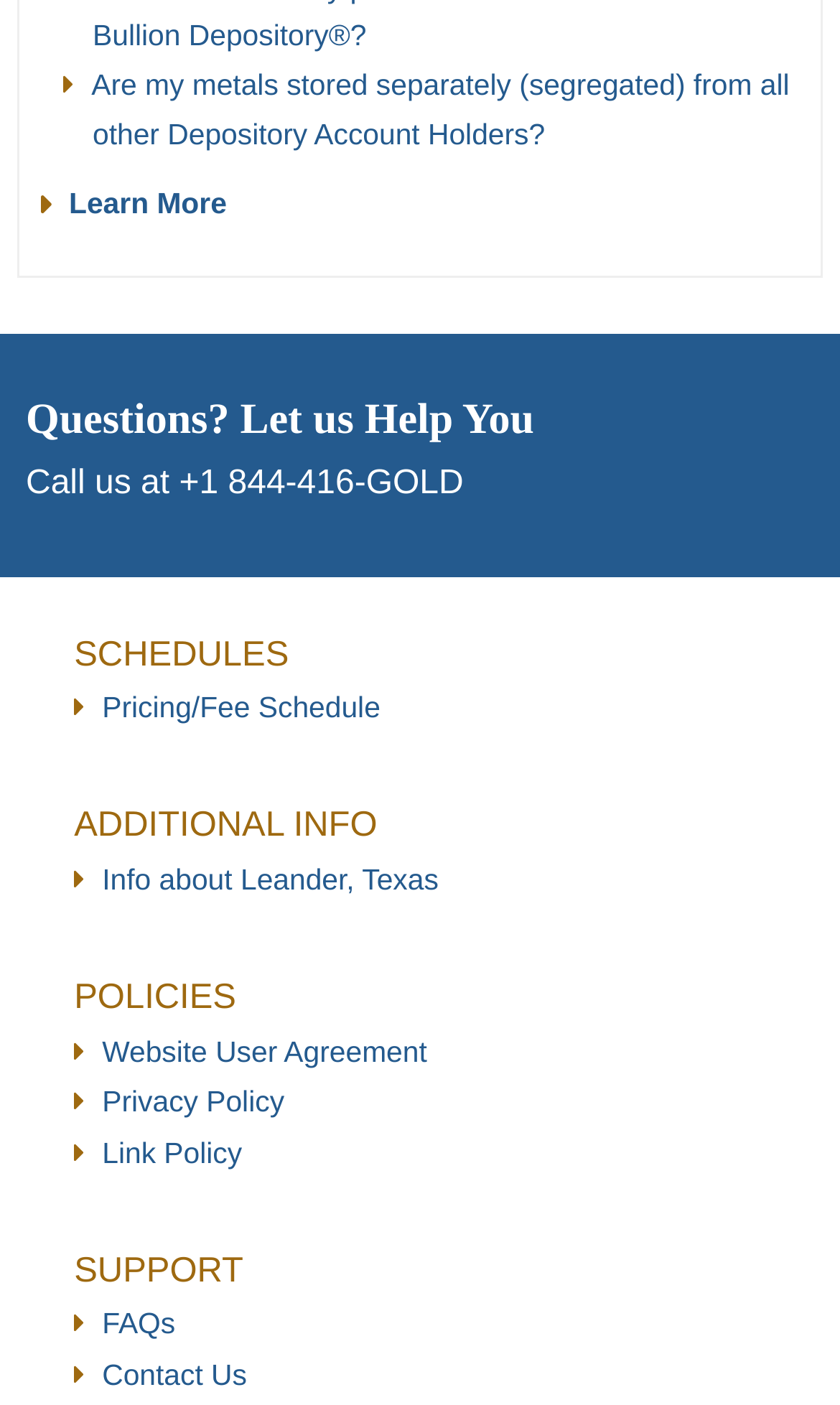What is the last link in the 'SUPPORT' category?
Please respond to the question with a detailed and informative answer.

The category 'SUPPORT' is indicated by the static text 'SUPPORT' and the last link underneath is 'Contact Us'.